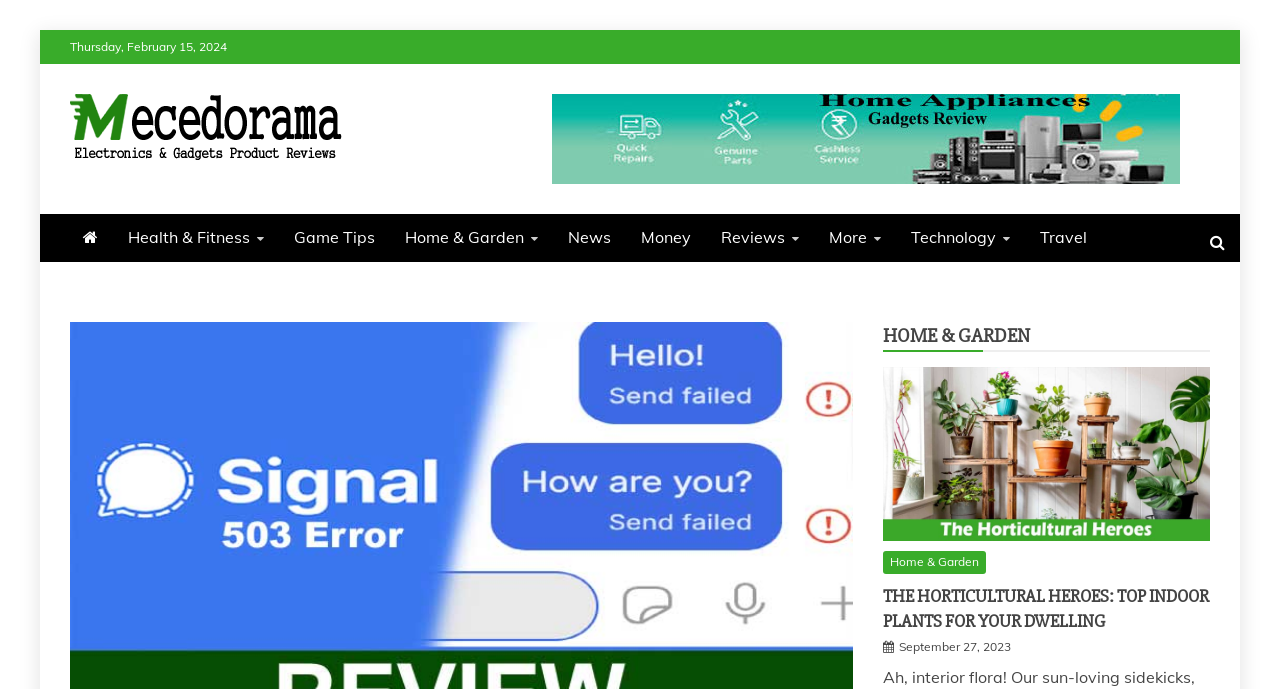Provide a brief response to the question below using one word or phrase:
What is the publication date of the article 'The Horticultural Heroes Top Indoor Plants for Your Dwelling'?

September 27, 2023